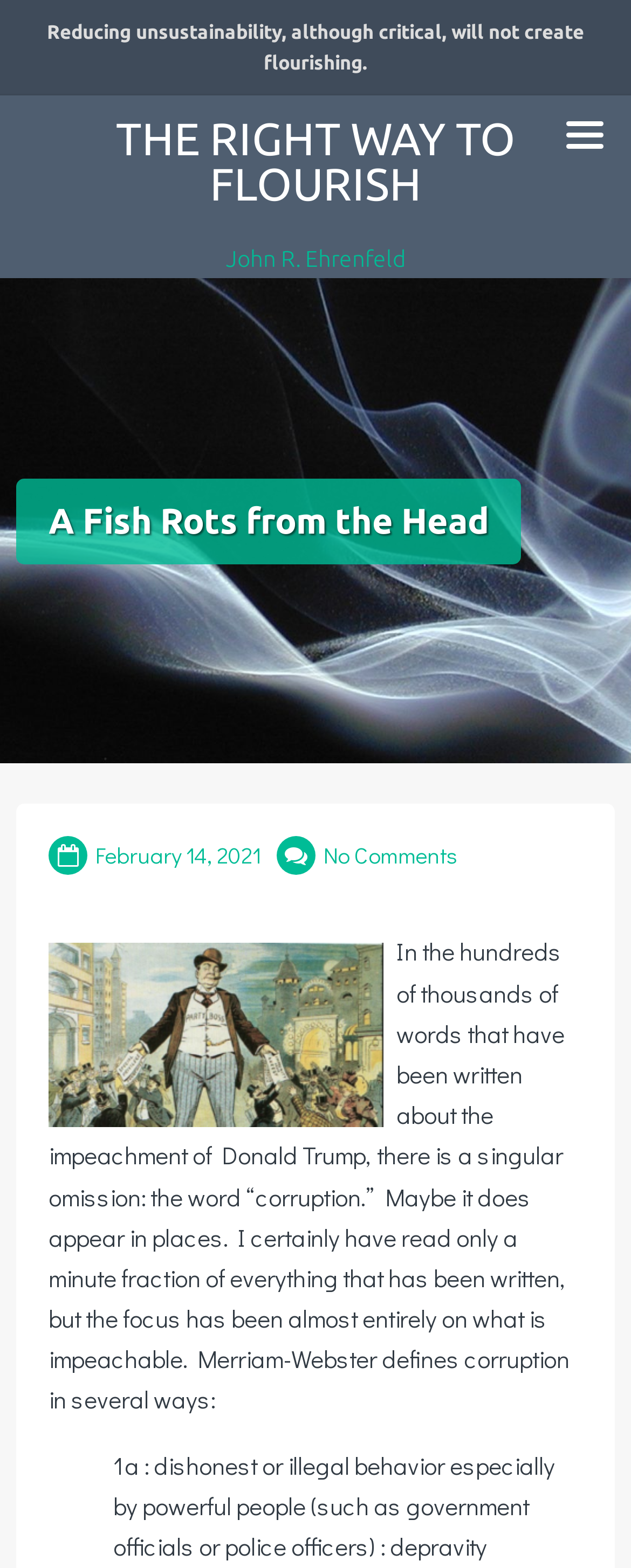Answer the following query concisely with a single word or phrase:
What is the definition of corruption?

Dishonest or illegal behavior